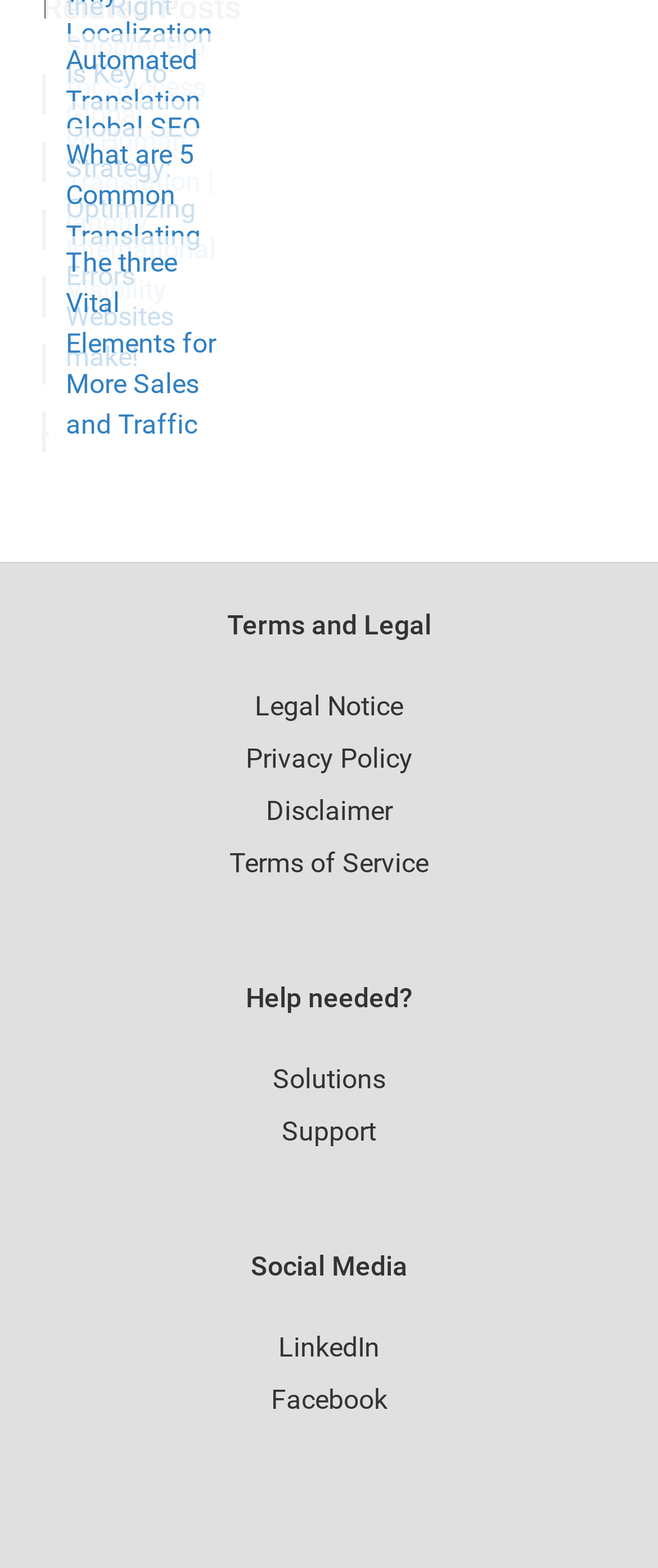Specify the bounding box coordinates of the region I need to click to perform the following instruction: "Check the terms and legal notice". The coordinates must be four float numbers in the range of 0 to 1, i.e., [left, top, right, bottom].

[0.387, 0.44, 0.613, 0.461]